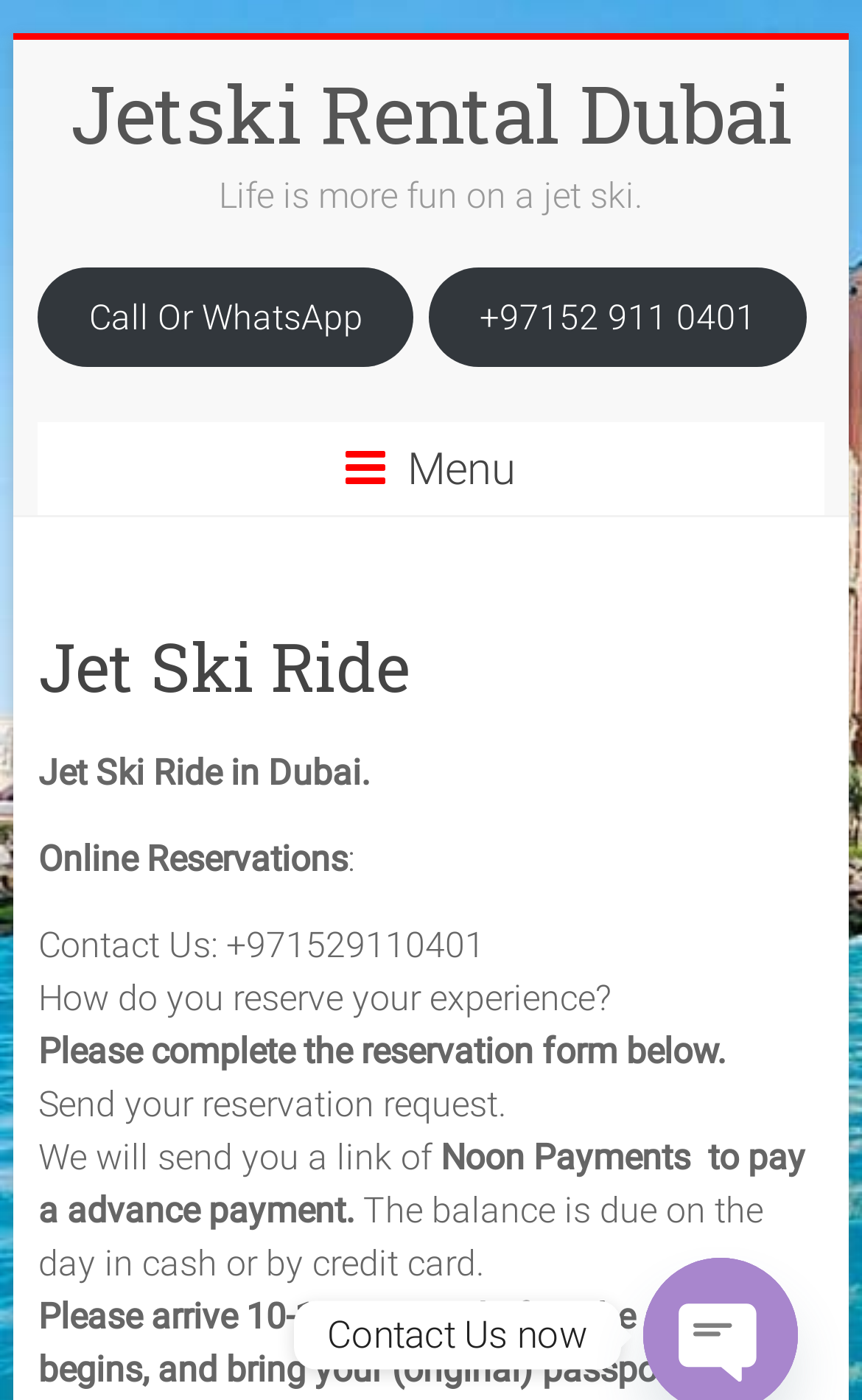What is the purpose of the webpage?
Please look at the screenshot and answer using one word or phrase.

To book a jet ski ride